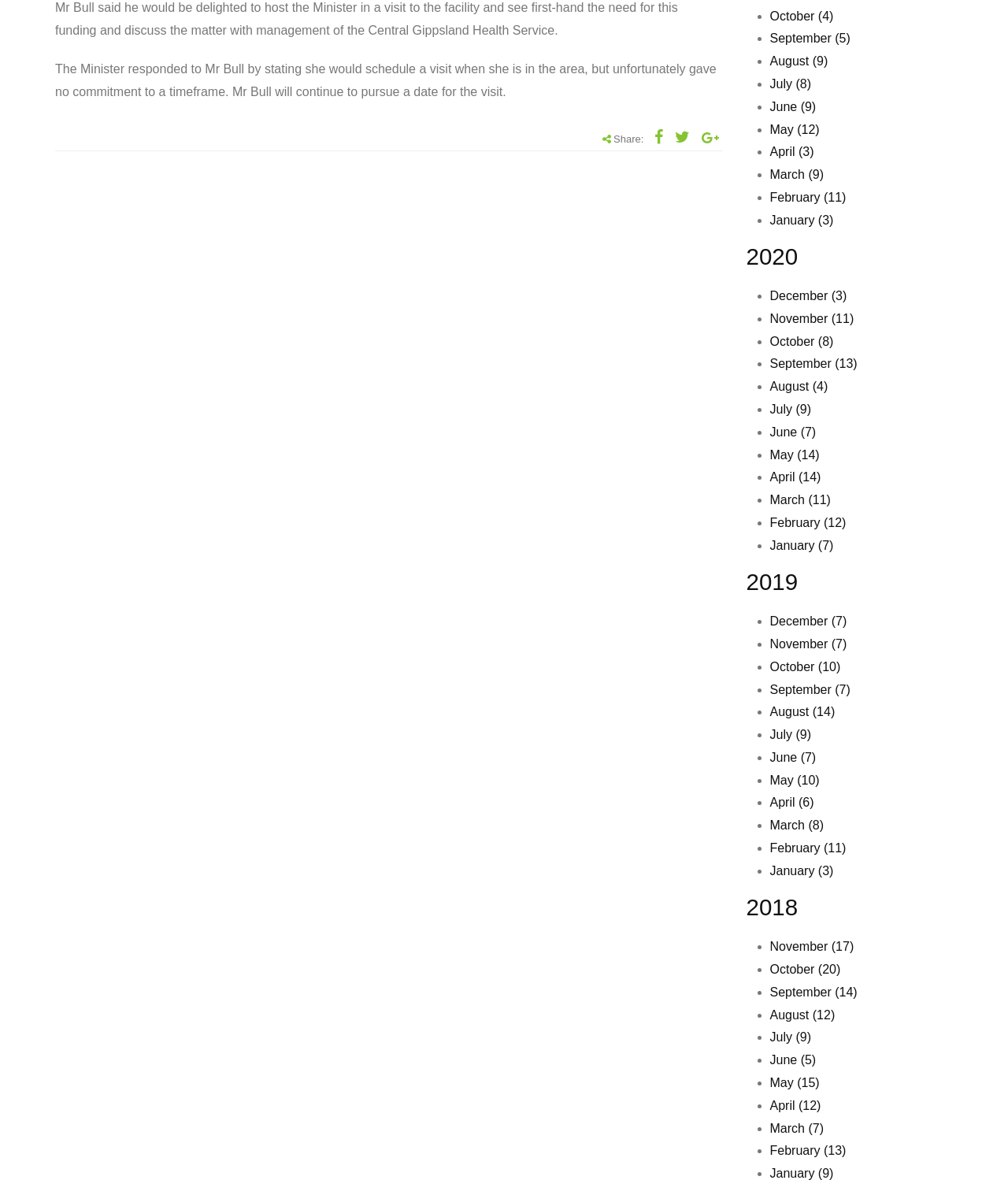Determine the bounding box coordinates of the clickable region to carry out the instruction: "Read about Mr Bull's statement".

[0.055, 0.001, 0.672, 0.031]